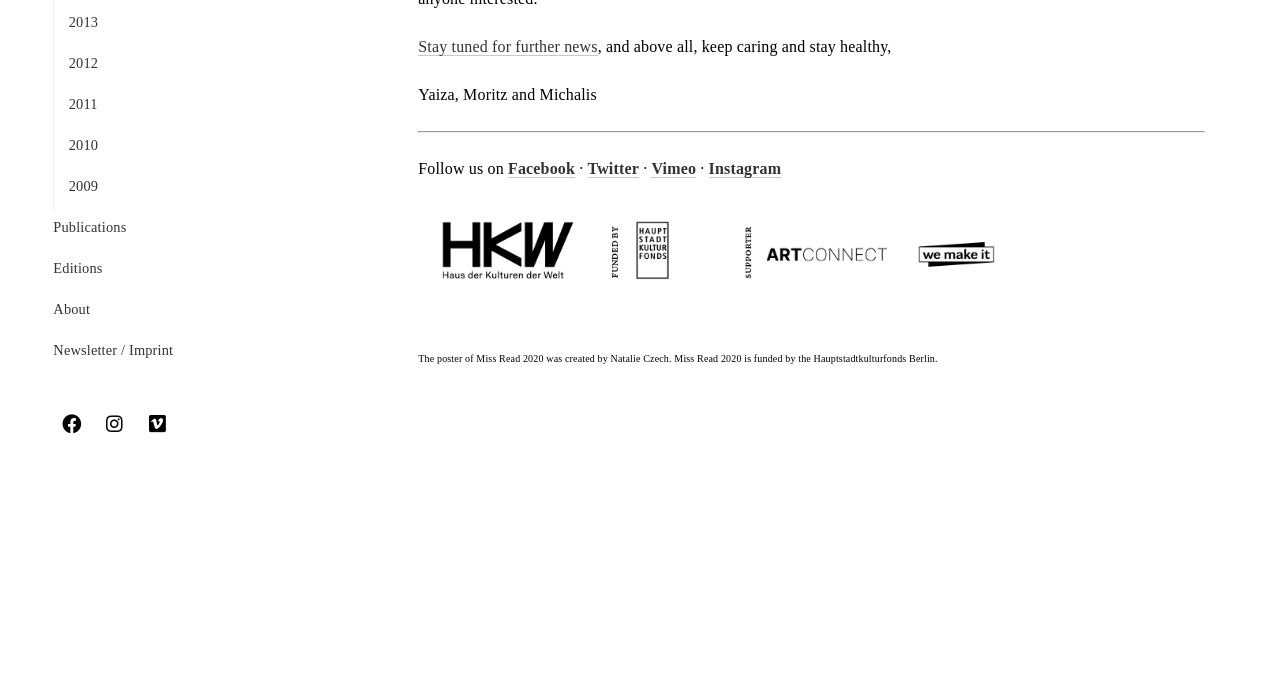Determine the bounding box coordinates for the UI element matching this description: "Instagram".

[0.554, 0.233, 0.61, 0.259]